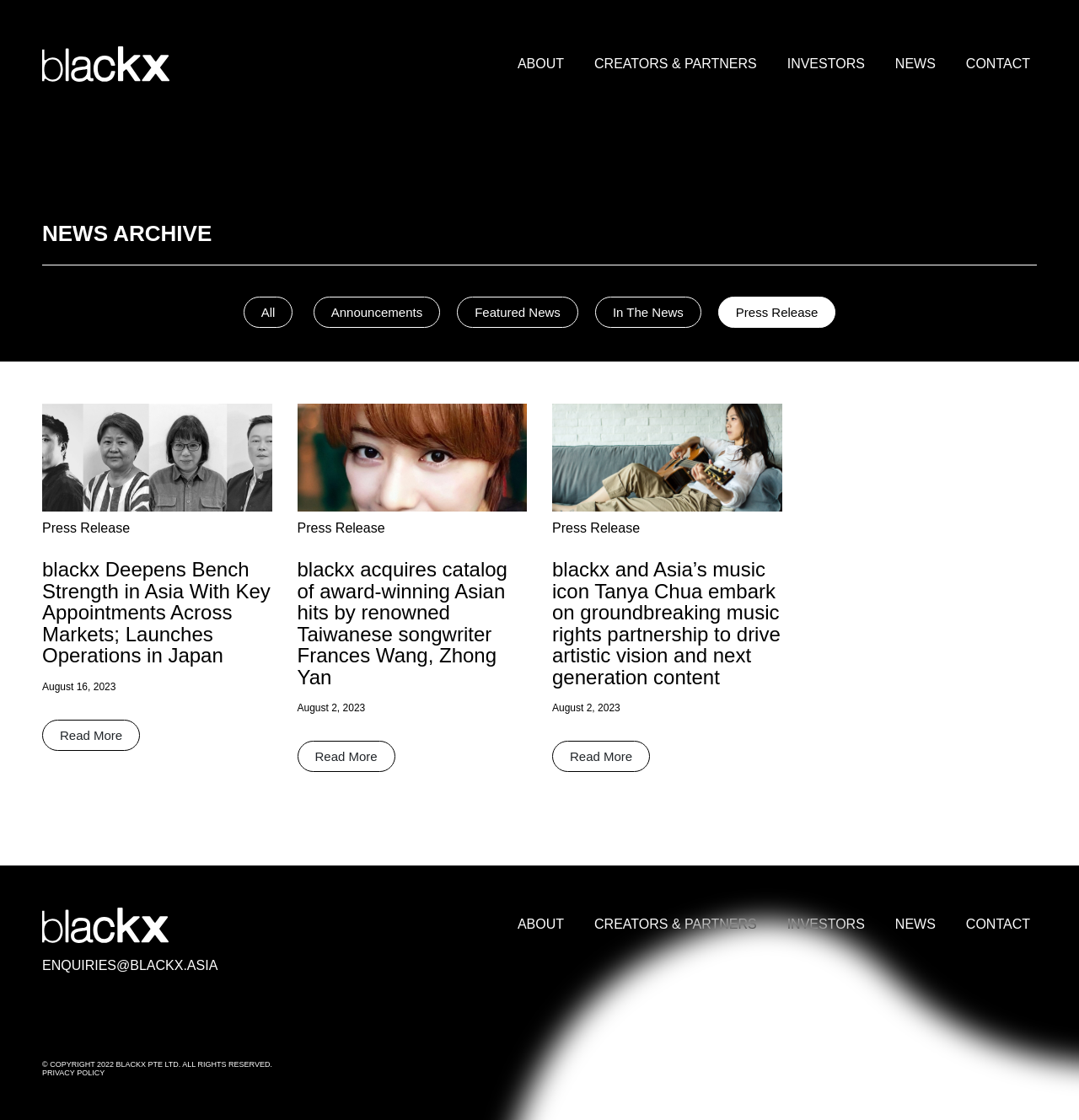Please specify the bounding box coordinates of the region to click in order to perform the following instruction: "Read news about blackx Deepens Bench Strength in Asia".

[0.039, 0.498, 0.251, 0.595]